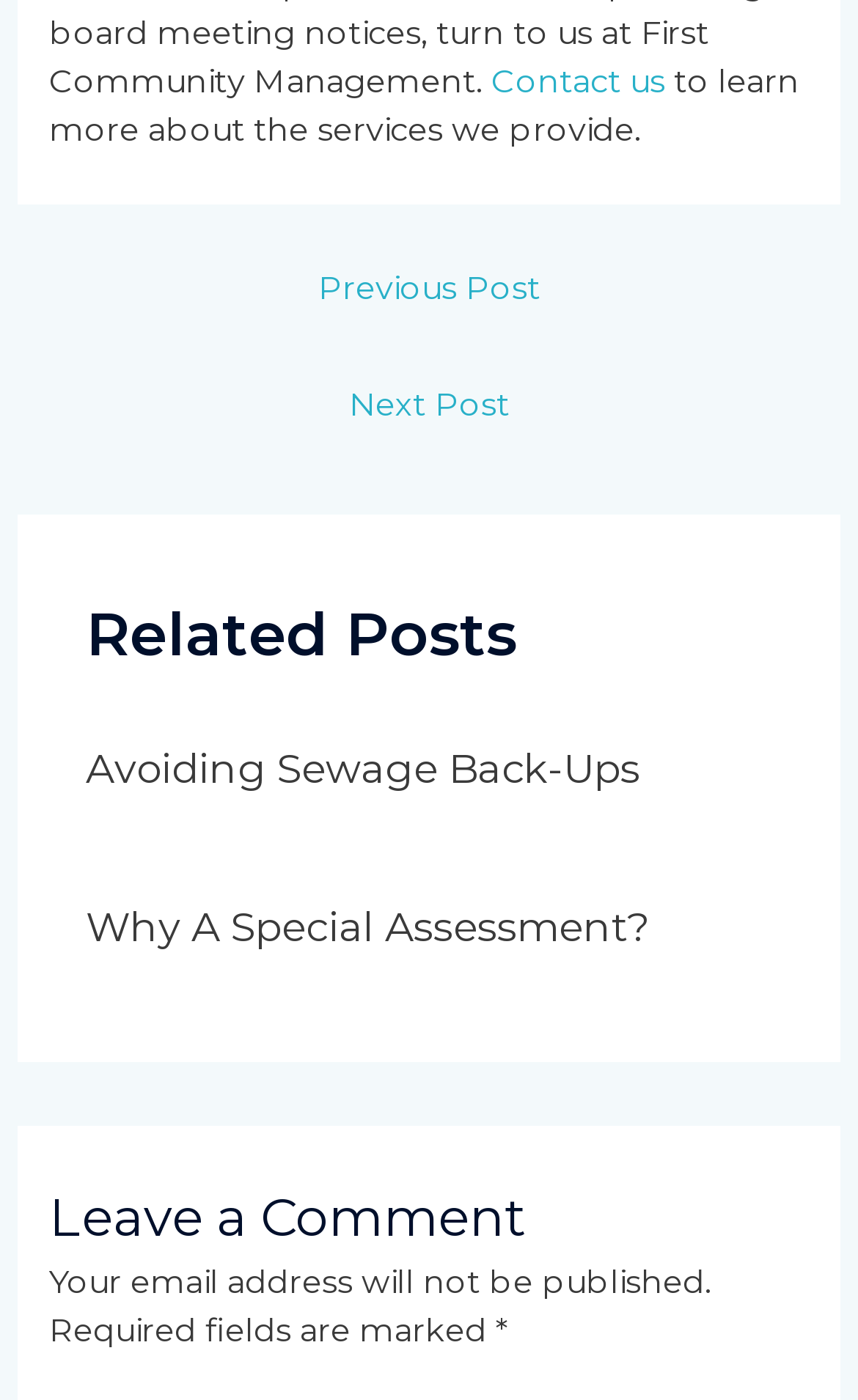Using the description "Avoiding Sewage Back-Ups", locate and provide the bounding box of the UI element.

[0.1, 0.711, 0.746, 0.747]